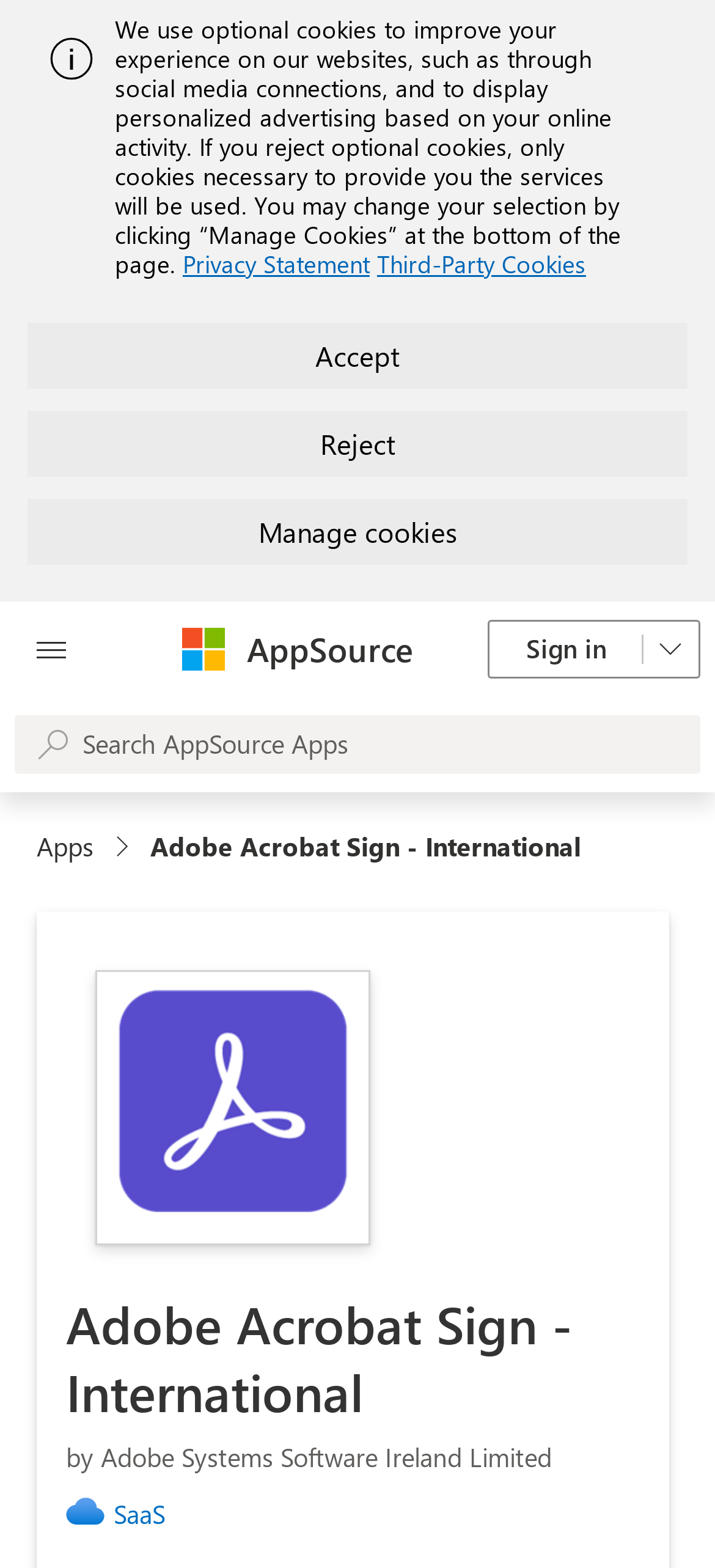What is the login option besides 'Sign in'?
Provide a thorough and detailed answer to the question.

The webpage contains a 'Sign in' button with a dropdown menu, and one of the options in the menu is 'Other login options'. This suggests that there are alternative ways to log in besides the default 'Sign in' option.